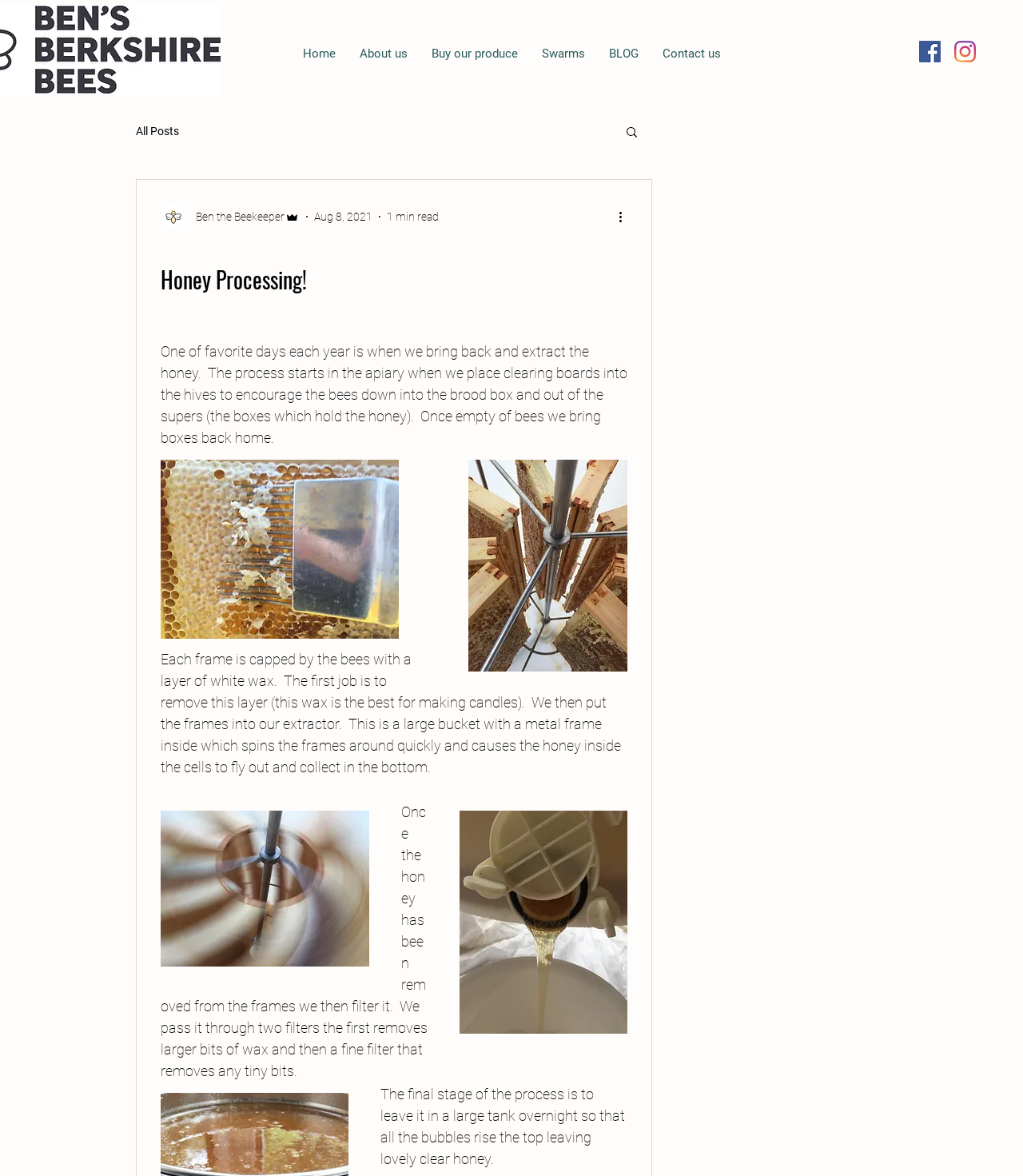What is the purpose of the clearing boards?
Please respond to the question with a detailed and informative answer.

According to the text, the clearing boards are placed into the hives to encourage the bees down into the brood box and out of the supers. This is the first step in the honey processing process.